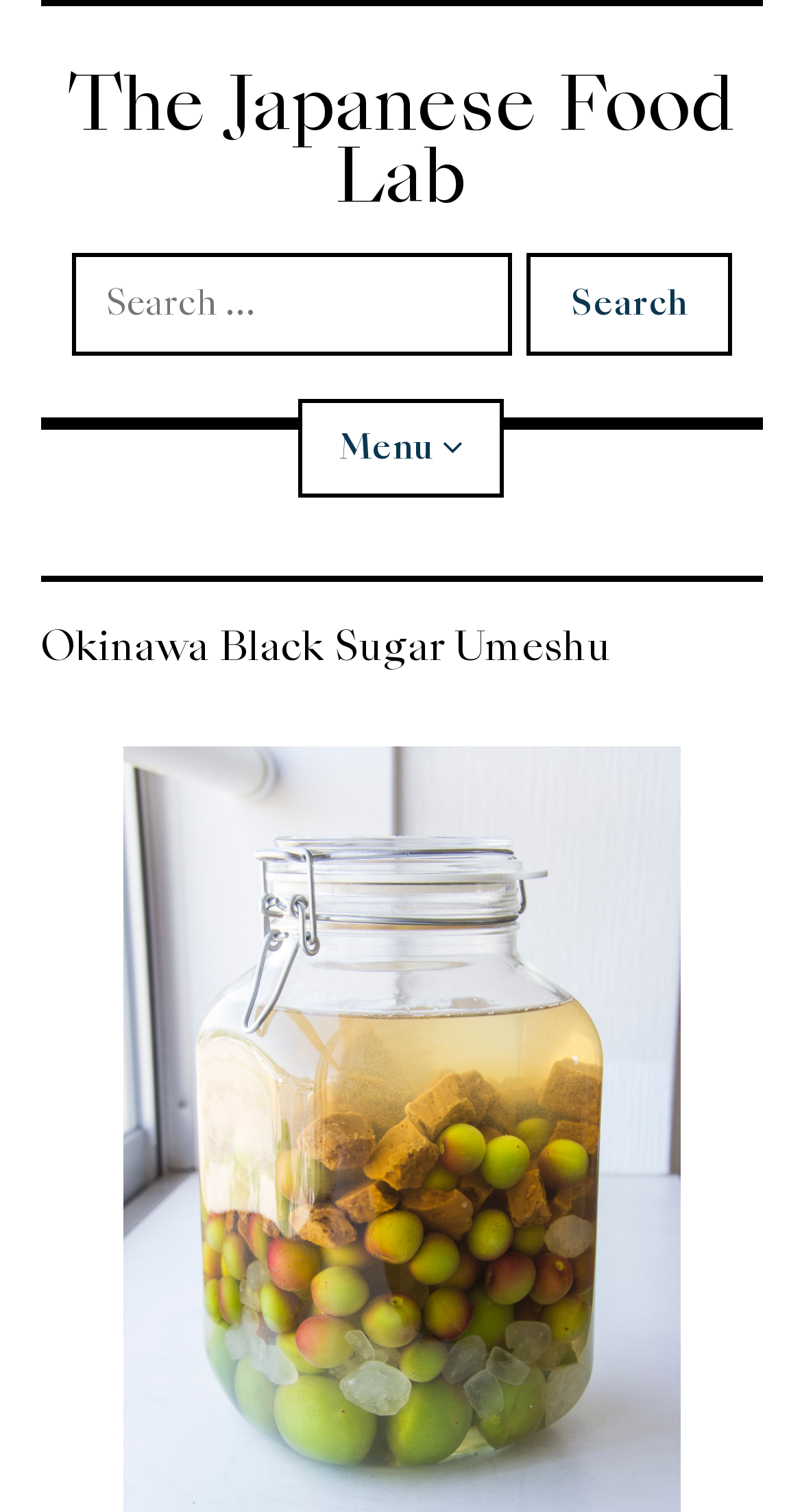Give a one-word or phrase response to the following question: How many links are there in the menu?

9